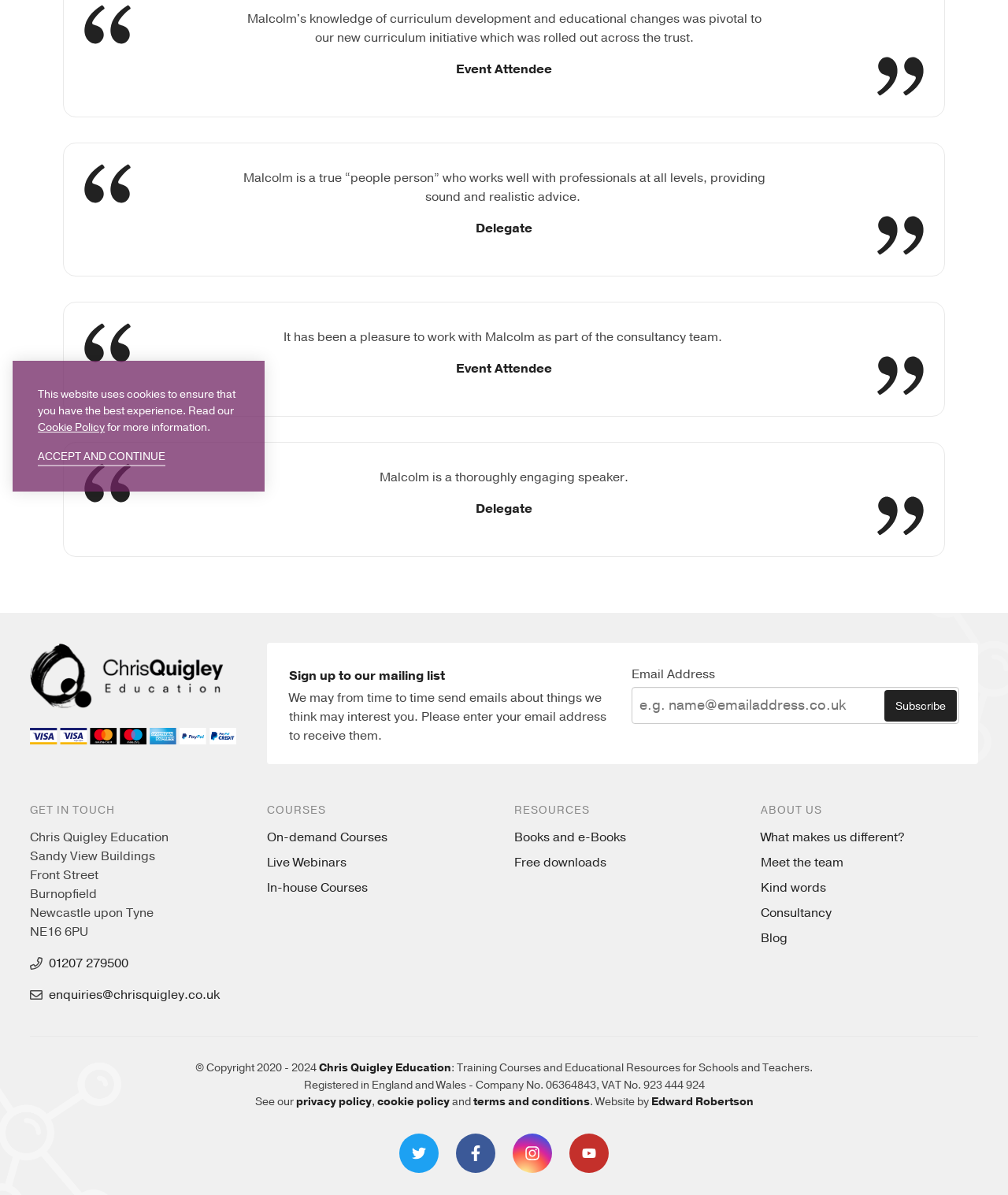Determine the bounding box for the UI element described here: "Subscribe".

[0.877, 0.577, 0.949, 0.604]